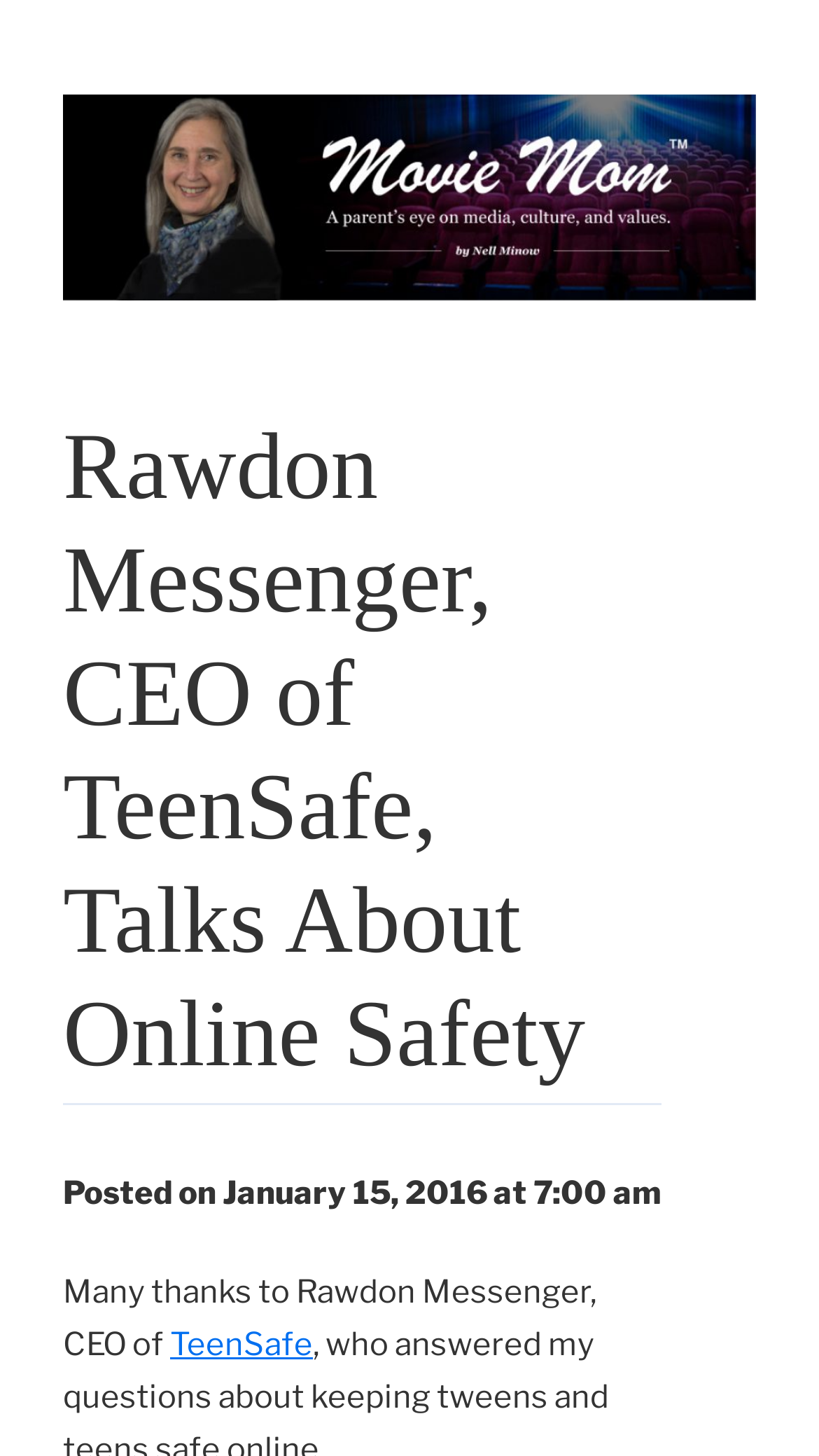Generate the text of the webpage's primary heading.

Rawdon Messenger, CEO of TeenSafe, Talks About Online Safety